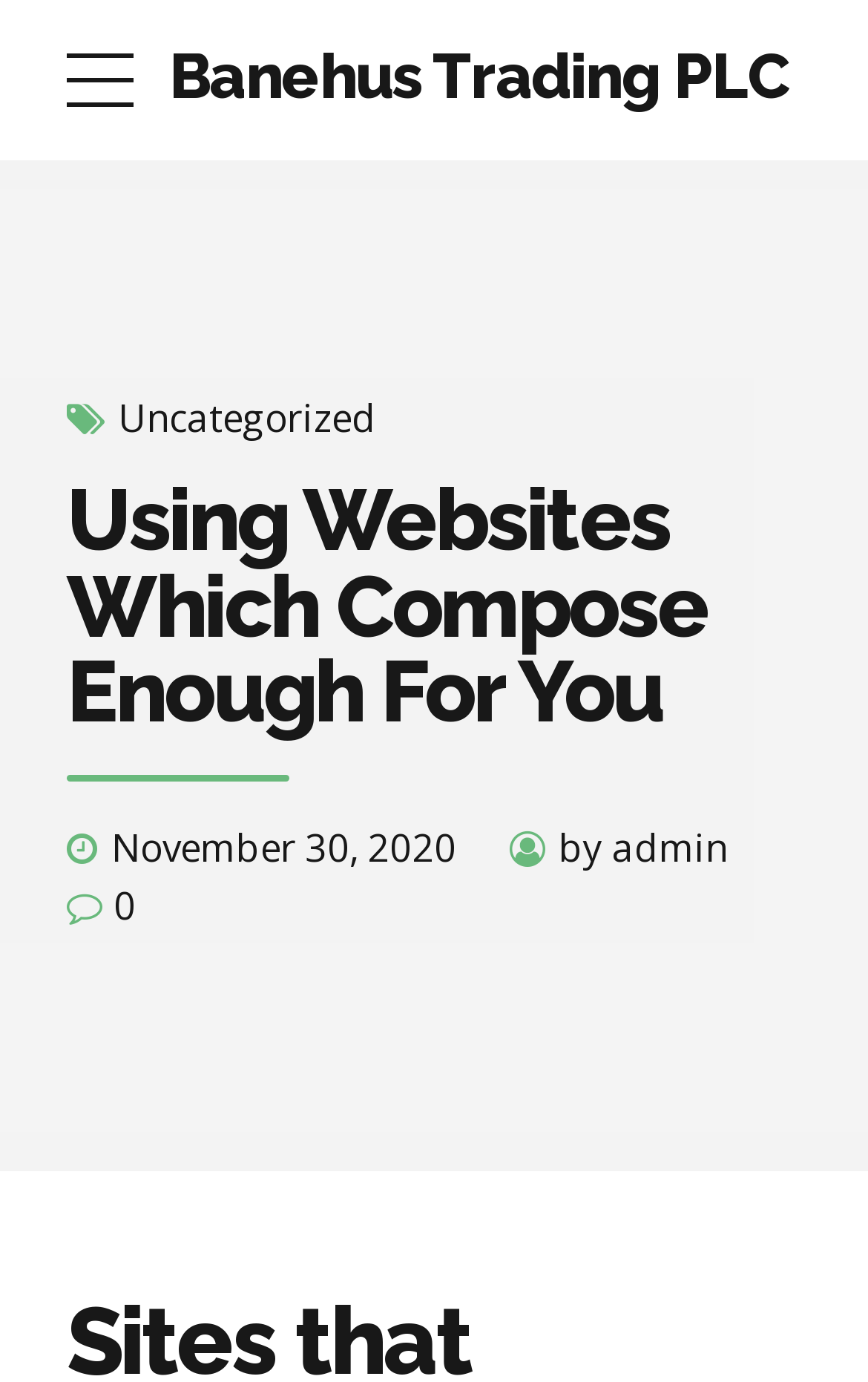What is the symbol represented by ''?
Based on the image, provide your answer in one word or phrase.

a star